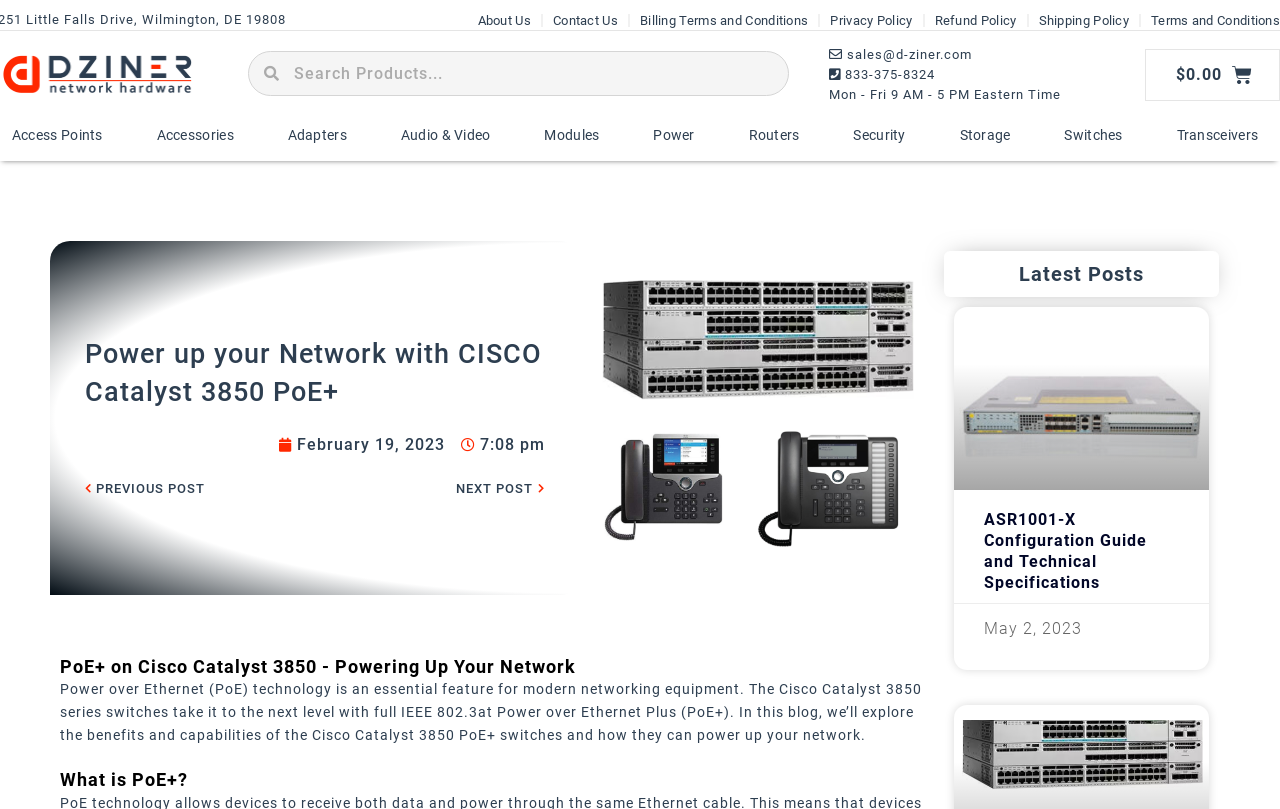Specify the bounding box coordinates for the region that must be clicked to perform the given instruction: "Contact us".

[0.432, 0.012, 0.483, 0.038]